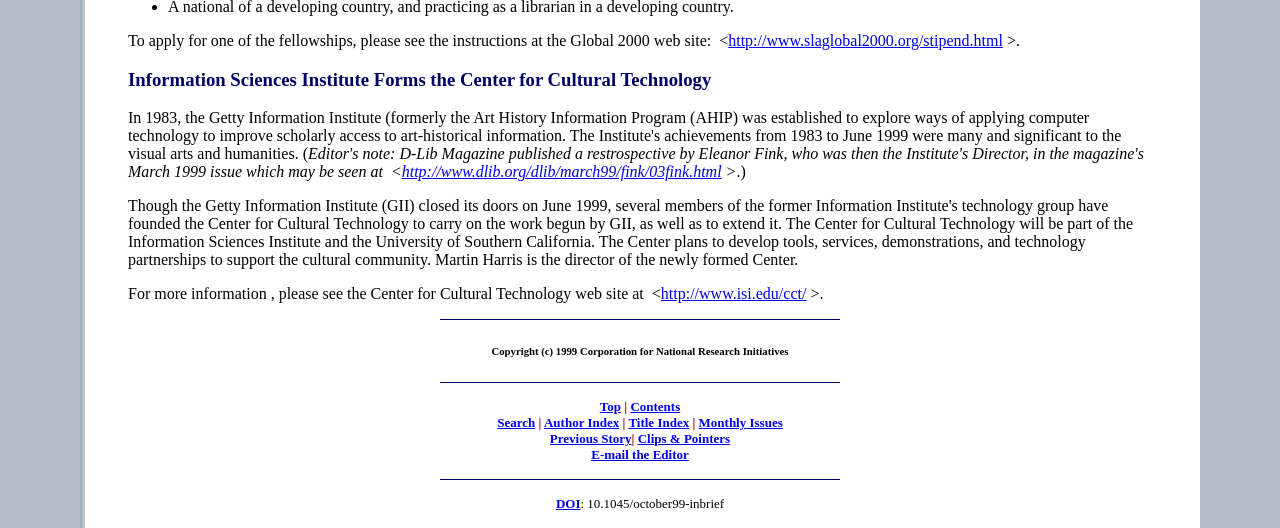Locate the bounding box coordinates of the element I should click to achieve the following instruction: "go to the Center for Cultural Technology web site".

[0.516, 0.541, 0.63, 0.573]